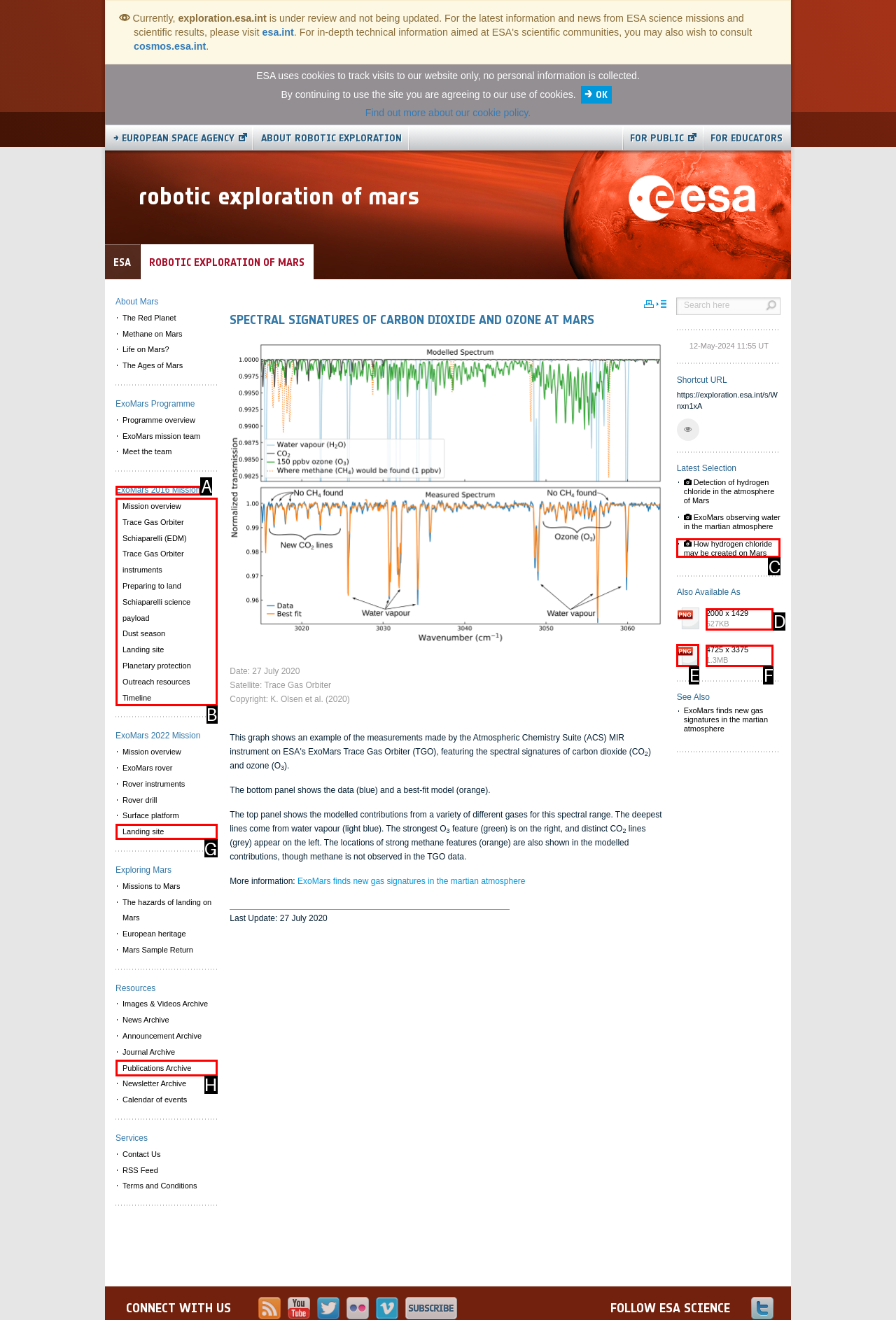To achieve the task: Explore the ExoMars 2016 Mission, which HTML element do you need to click?
Respond with the letter of the correct option from the given choices.

A